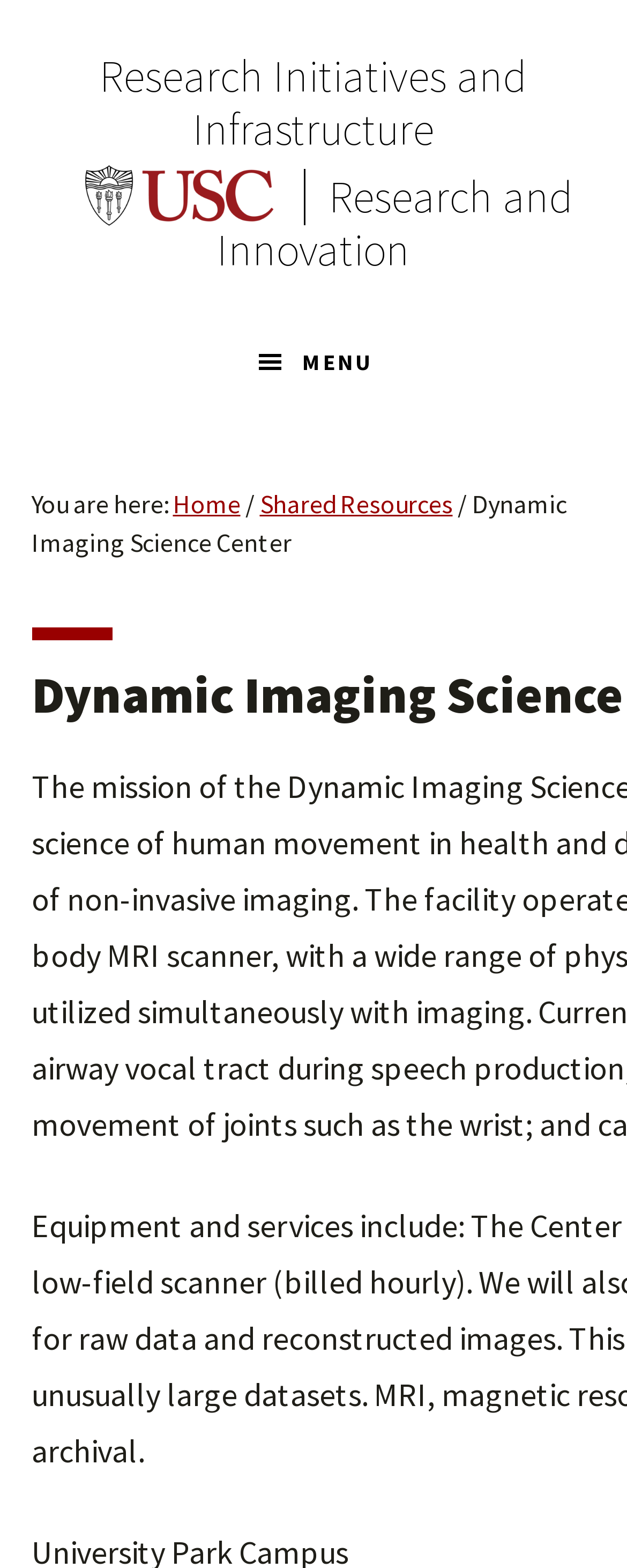Elaborate on the webpage's design and content in a detailed caption.

The webpage is about the Dynamic Imaging Science Center, focusing on Research Initiatives and Infrastructure. At the top-left corner, there are two skip links, one for primary navigation and one for main content. Below these links, there is a prominent link to the center's main page, taking up most of the top section.

On the top-right side, there is a link to the University of Southern California, accompanied by a small image of the university's logo. Next to it, there is a link to Research and Innovation.

A menu button is located at the top of the page, spanning the entire width. When expanded, it reveals a breadcrumb navigation section. This section starts with a "You are here:" label, followed by a link to the Home page, a breadcrumb separator, and then a link to Shared Resources. Another breadcrumb separator is placed after this link, and finally, the Dynamic Imaging Science Center's name is displayed.

Overall, the webpage has a clear structure, with prominent links and a navigation menu at the top, and a focus on the Dynamic Imaging Science Center's research initiatives and infrastructure.